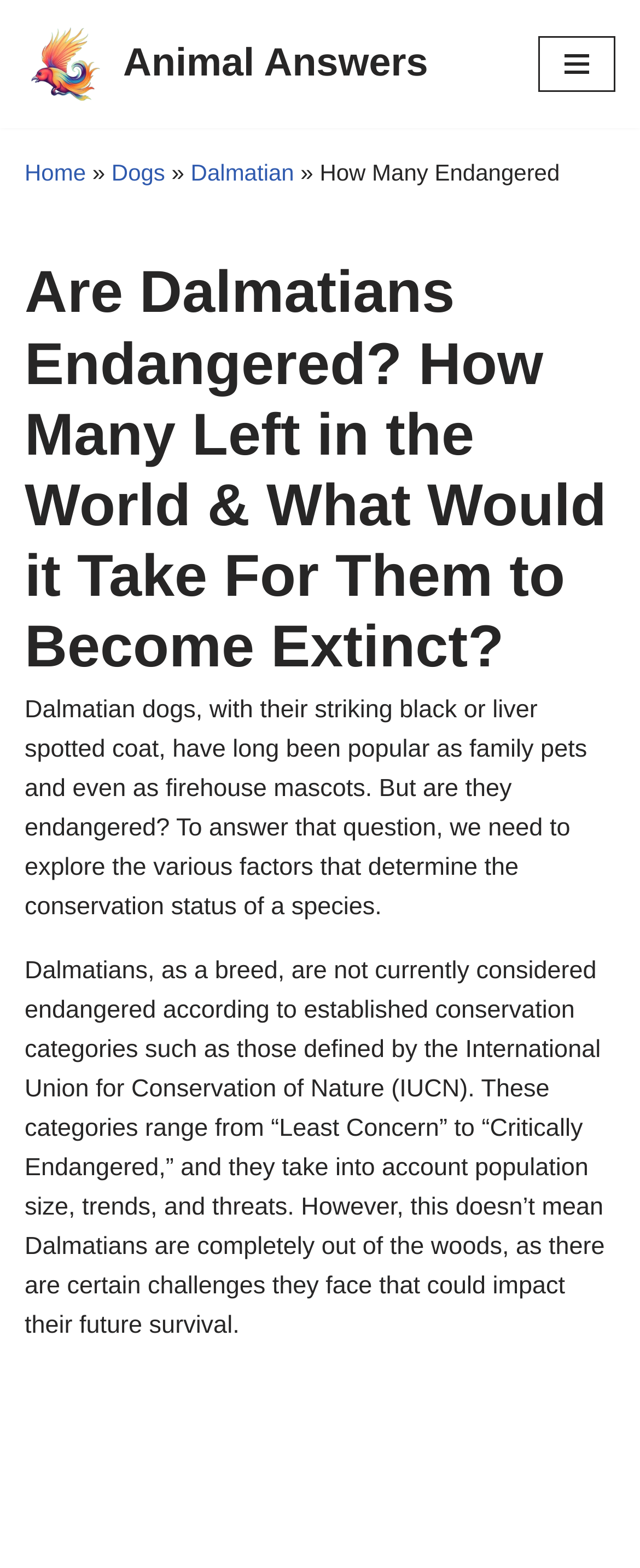Respond with a single word or short phrase to the following question: 
What determines the conservation status of a species?

Population size, trends, and threats